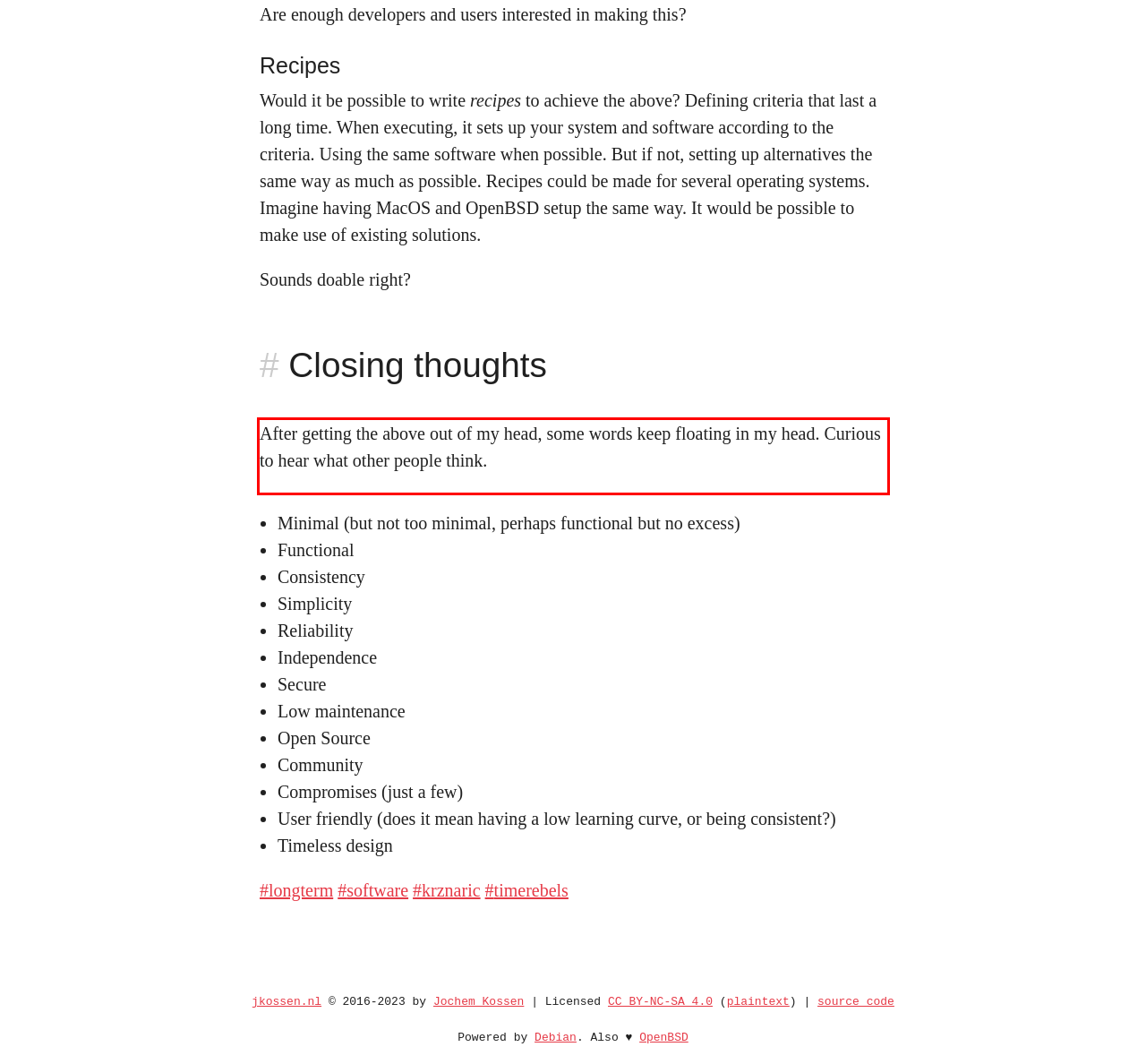Given the screenshot of a webpage, identify the red rectangle bounding box and recognize the text content inside it, generating the extracted text.

After getting the above out of my head, some words keep floating in my head. Curious to hear what other people think.